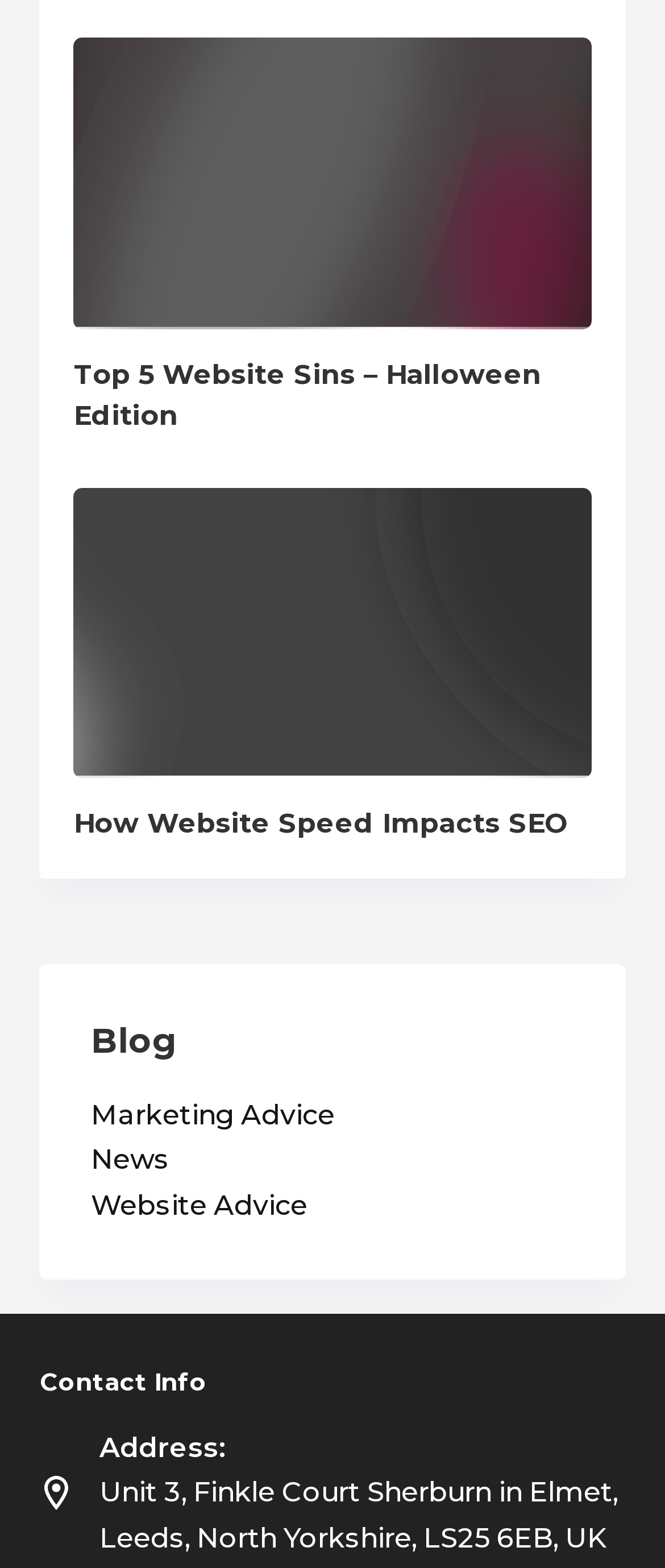Identify the bounding box coordinates for the element you need to click to achieve the following task: "view the Contact Info". The coordinates must be four float values ranging from 0 to 1, formatted as [left, top, right, bottom].

[0.06, 0.871, 0.94, 0.894]